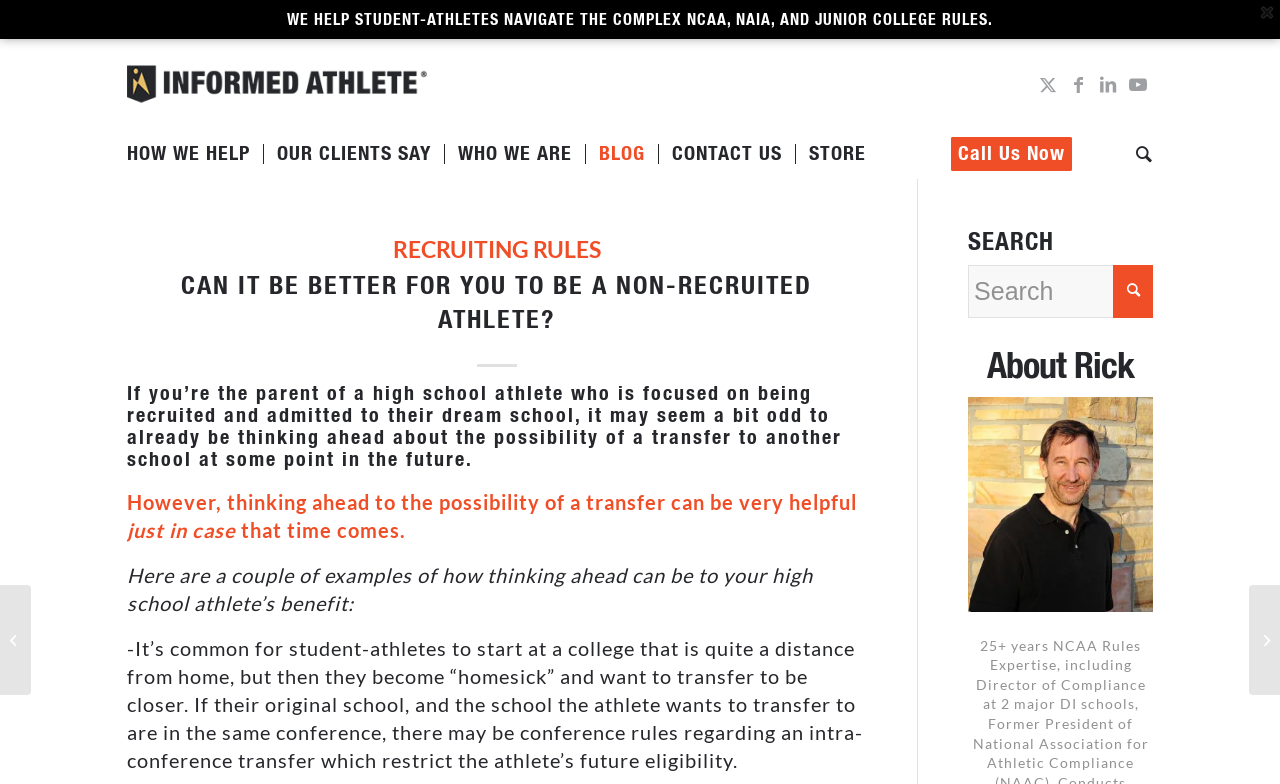What is the benefit of thinking ahead about transferring to another school?
Refer to the screenshot and deliver a thorough answer to the question presented.

According to the webpage, thinking ahead about transferring to another school can help avoid eligibility restrictions, such as intra-conference transfer rules, which may affect the athlete's future eligibility.